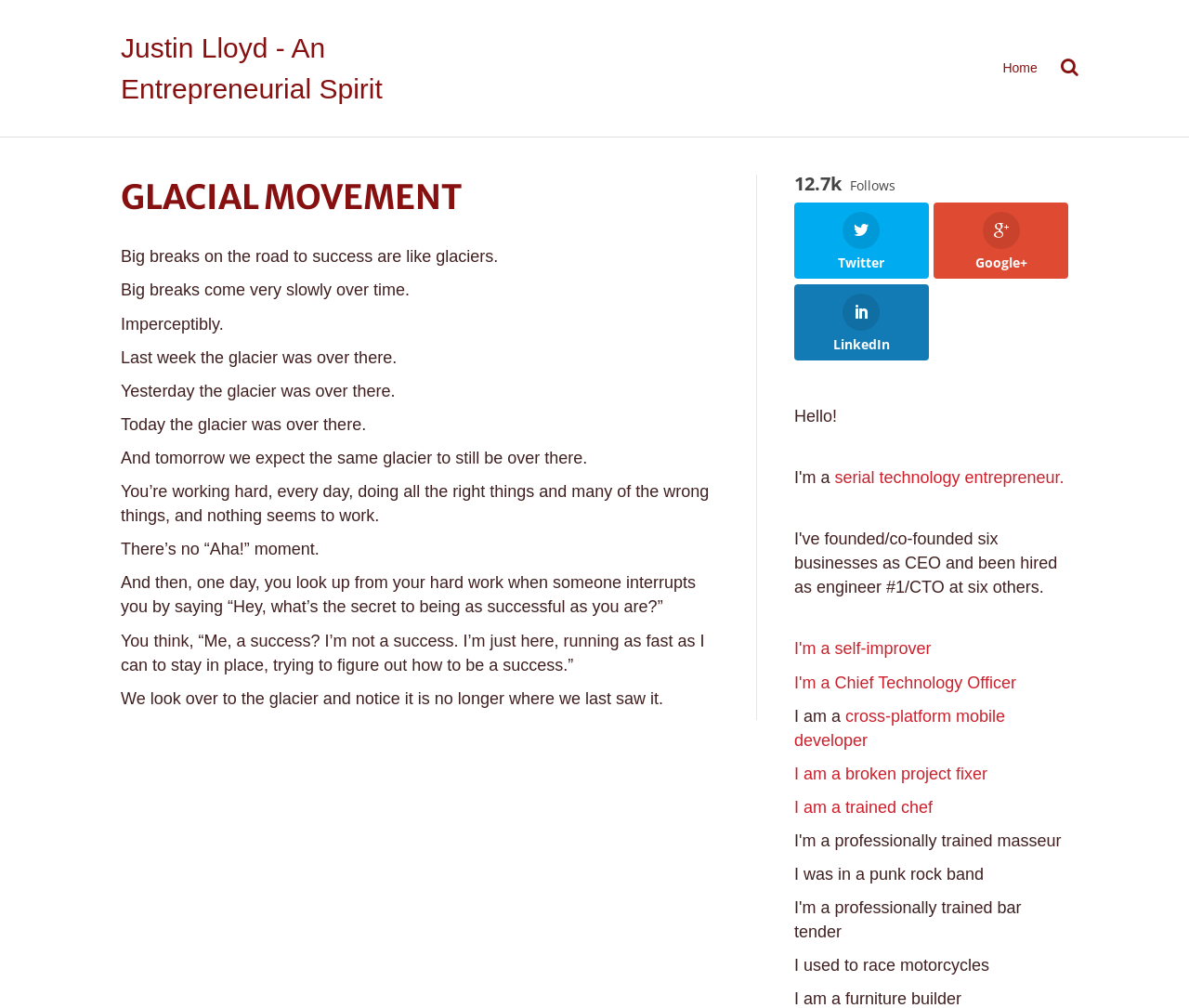Give a detailed overview of the webpage's appearance and contents.

This webpage is about Justin Lloyd, an entrepreneurial spirit, and his thoughts on success. At the top, there is a layout table with a link to "Justin Lloyd - An Entrepreneurial Spirit" and three icons, including a search icon, a home icon, and another icon. 

Below the layout table, there is an article section with a heading "GLACIAL MOVEMENT" in a prominent font. Under the heading, there are several paragraphs of text that discuss the concept of glacial movement and how it relates to success. The text explains that big breaks in life come slowly over time, imperceptibly, and that one may not even notice their progress until someone else points it out.

To the right of the article section, there are four complementary sections. The first section displays the number "12.7k" and the text "Follows", along with links to Twitter, Google+, and LinkedIn. The second section has a greeting "Hello!". The third section has a link describing Justin Lloyd as a "serial technology entrepreneur." The fourth section lists various roles and interests of Justin Lloyd, including being a self-improver, Chief Technology Officer, cross-platform mobile developer, broken project fixer, trained chef, and having been in a punk rock band and racing motorcycles.

On the left side of the webpage, there are six icons, including Facebook, Twitter, Google+, LinkedIn, and two others.